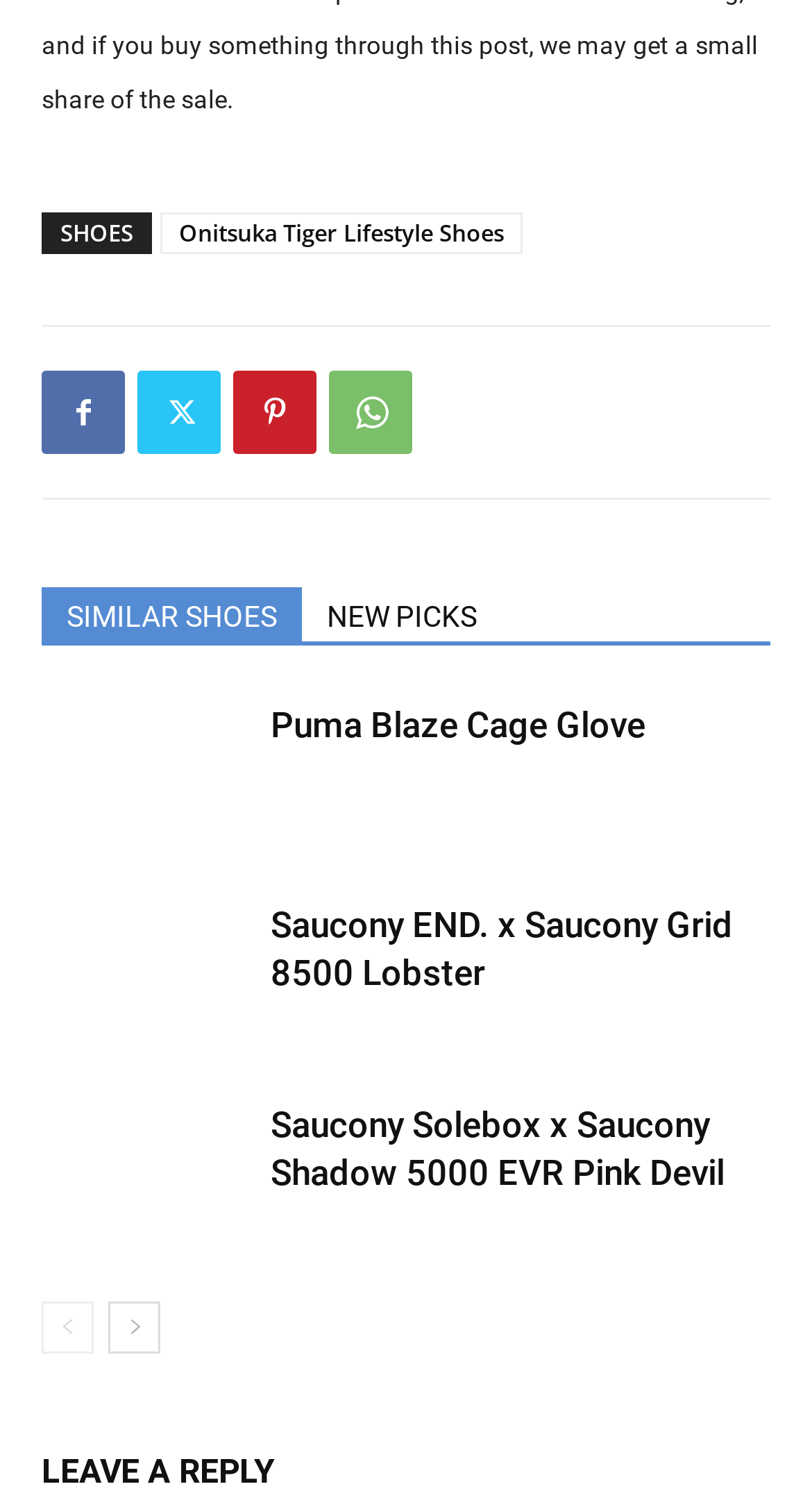Please locate the bounding box coordinates of the element that should be clicked to achieve the given instruction: "Explore the Handgun Caliber Guide".

None